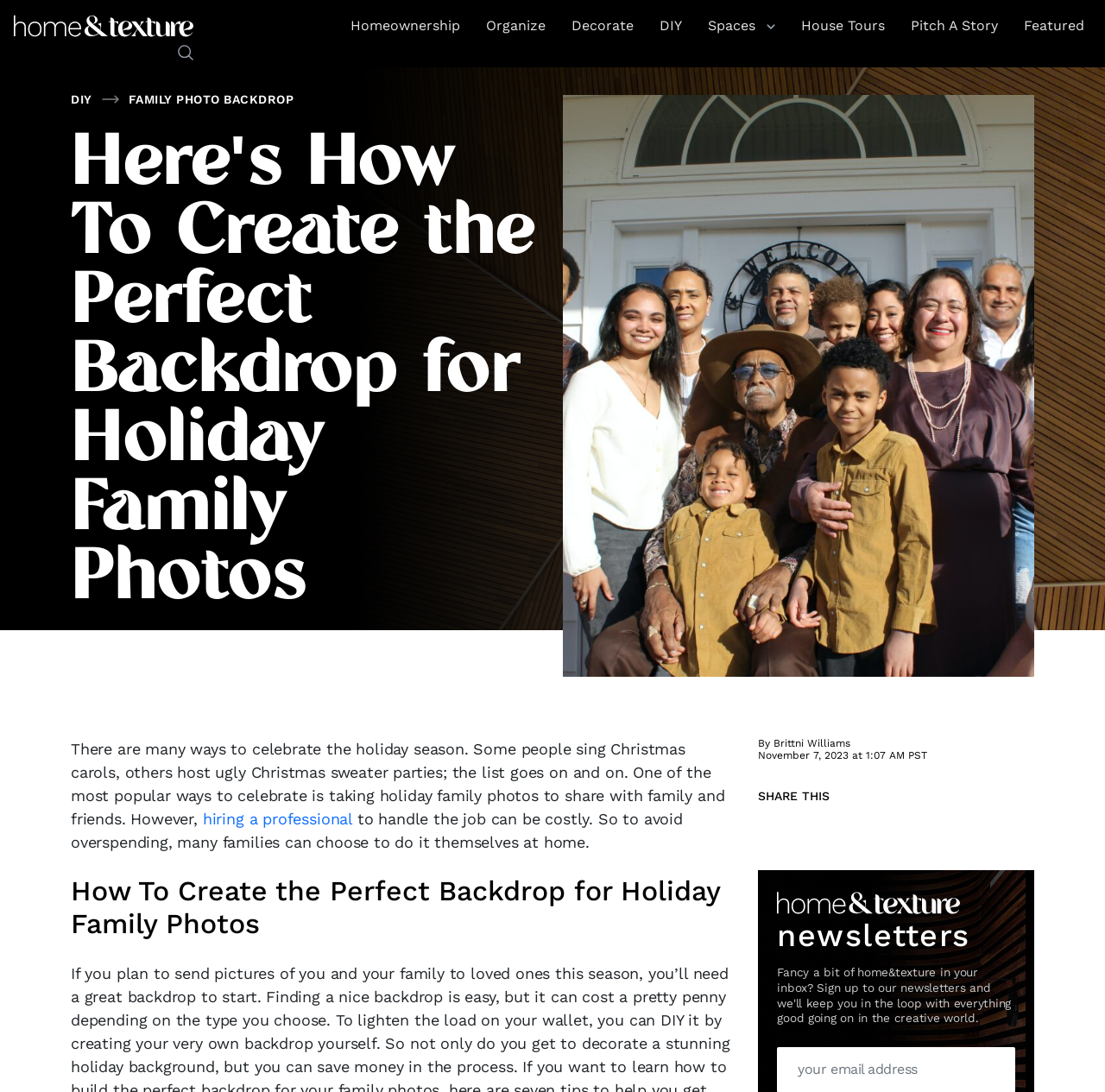What is an alternative to hiring a professional for holiday family photos? Refer to the image and provide a one-word or short phrase answer.

Doing it themselves at home